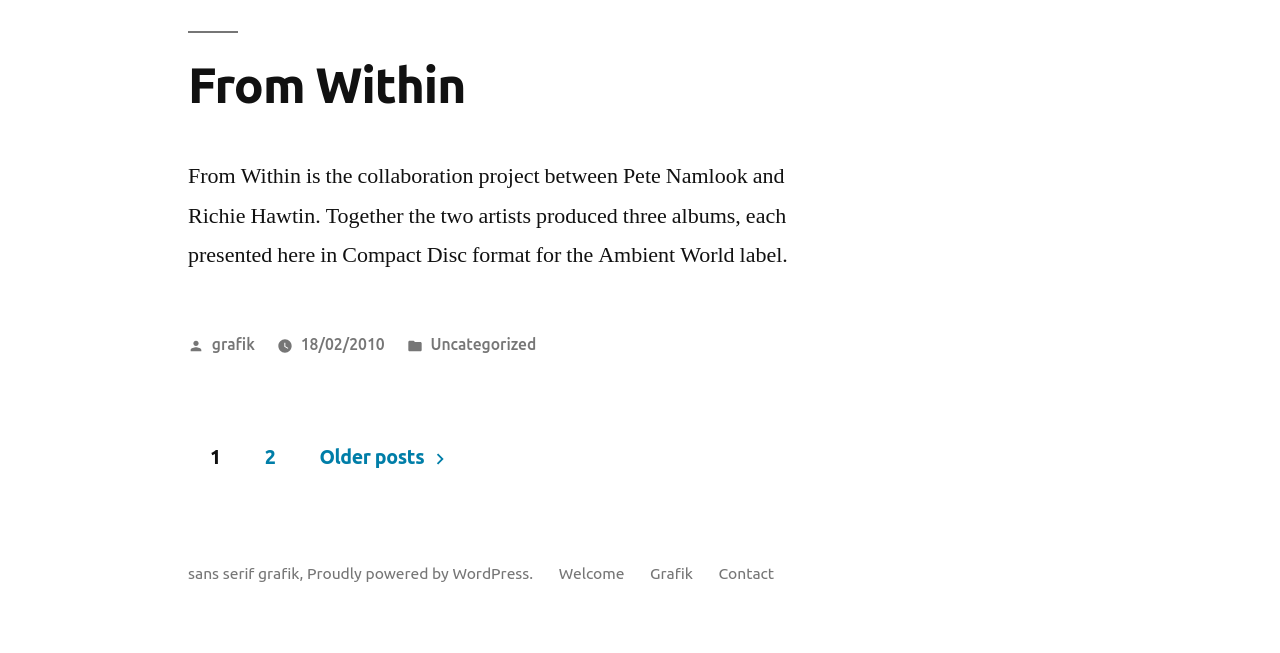Find the bounding box of the element with the following description: "This park". The coordinates must be four float numbers between 0 and 1, formatted as [left, top, right, bottom].

None